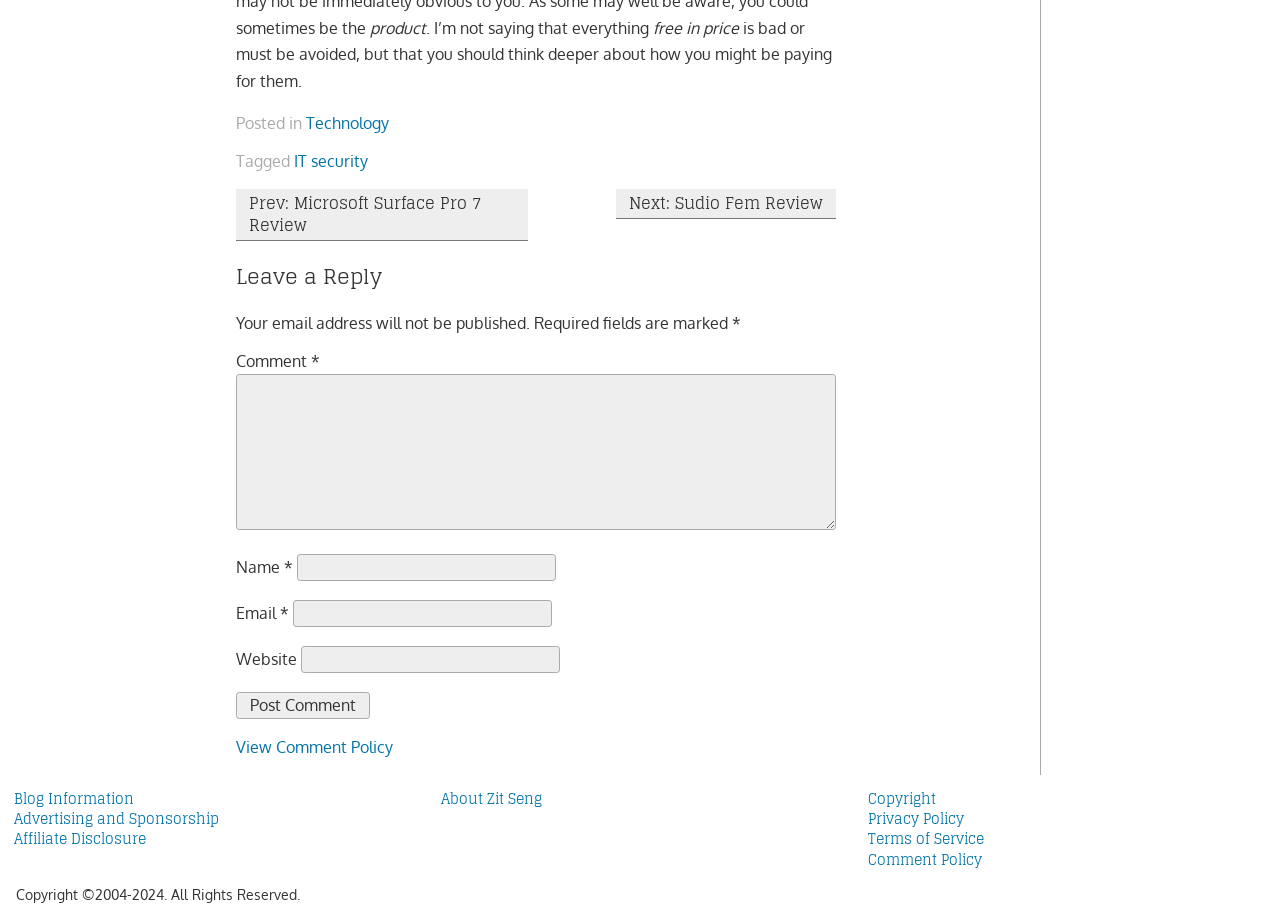Given the description: "parent_node: Website name="url"", determine the bounding box coordinates of the UI element. The coordinates should be formatted as four float numbers between 0 and 1, [left, top, right, bottom].

[0.235, 0.702, 0.437, 0.731]